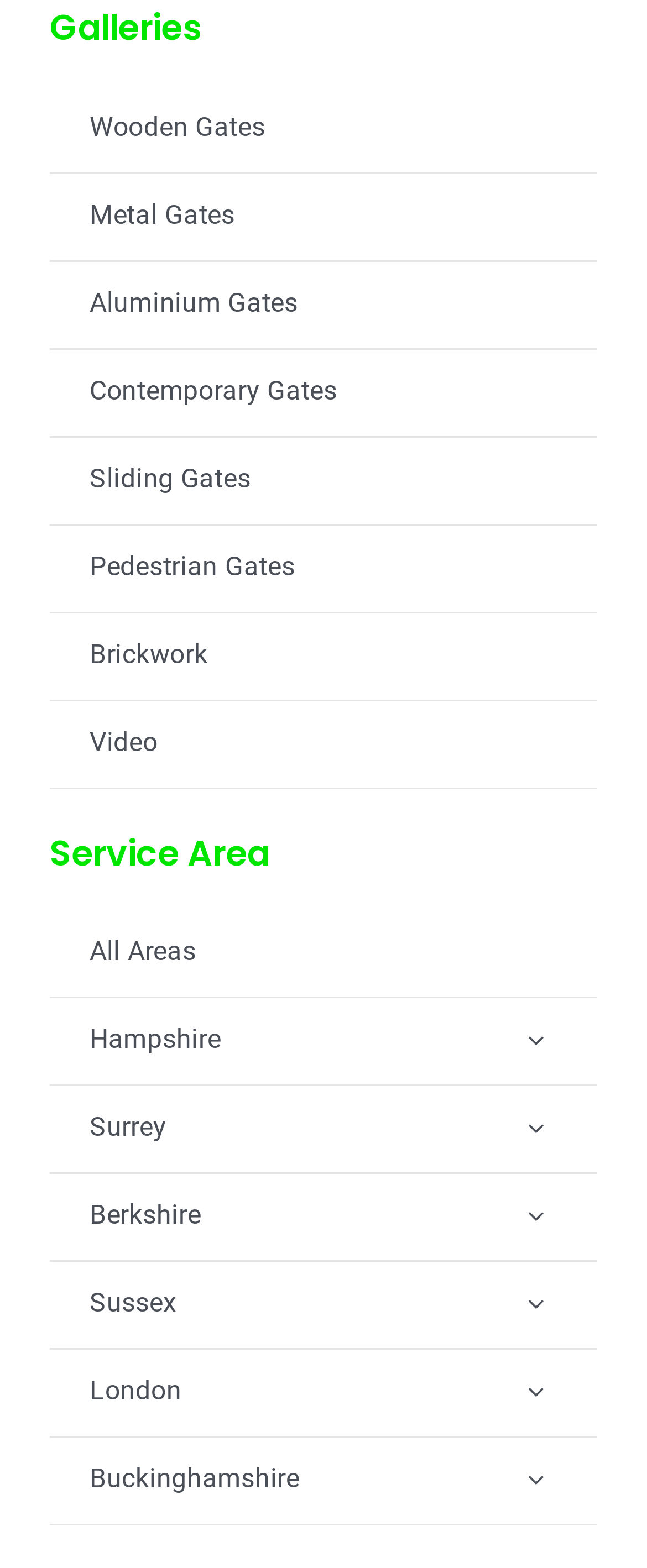Determine the bounding box for the described UI element: "Metal Gates".

[0.077, 0.111, 0.923, 0.164]